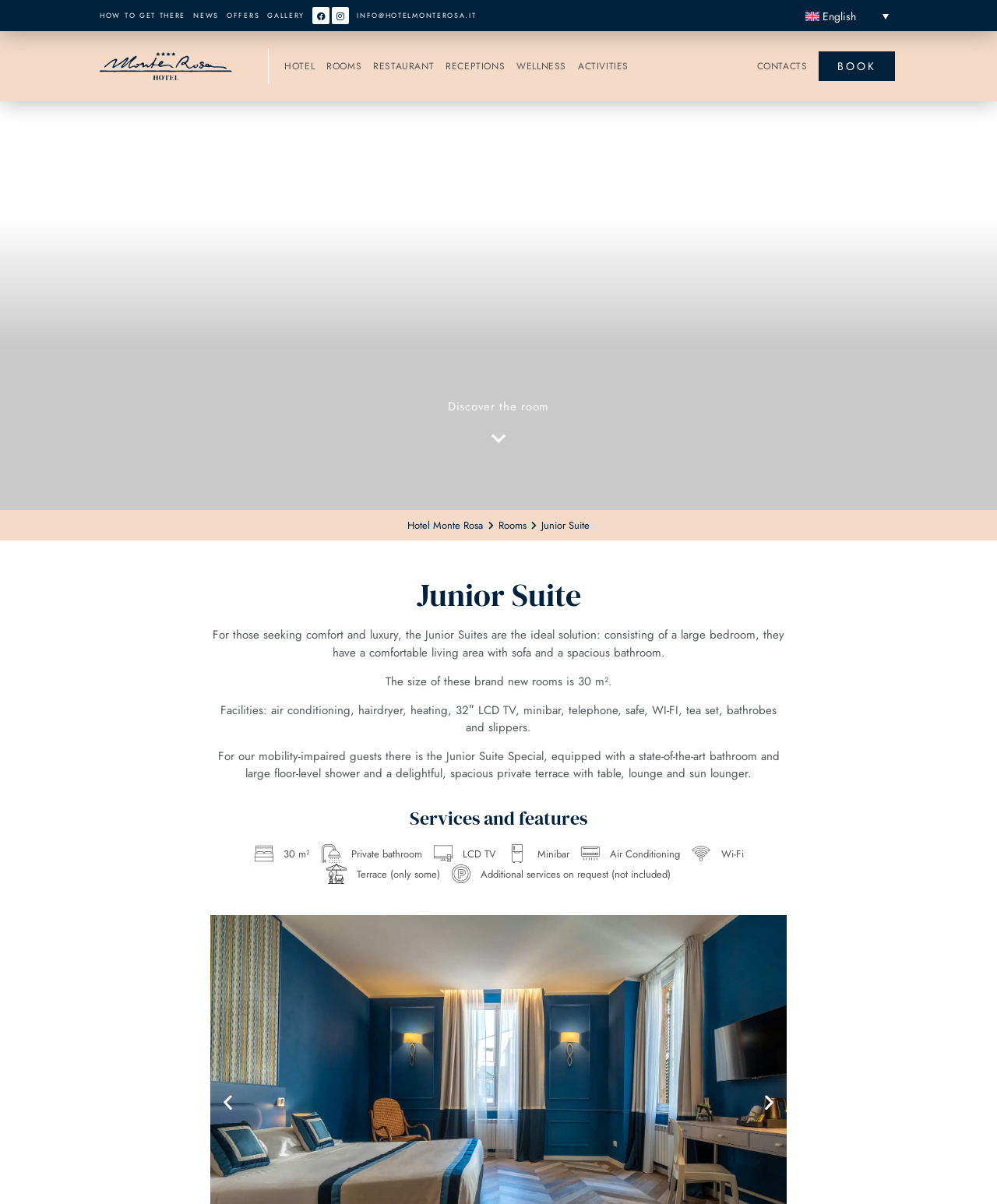What type of accommodation is described on this page?
Look at the image and answer the question with a single word or phrase.

Junior Suite